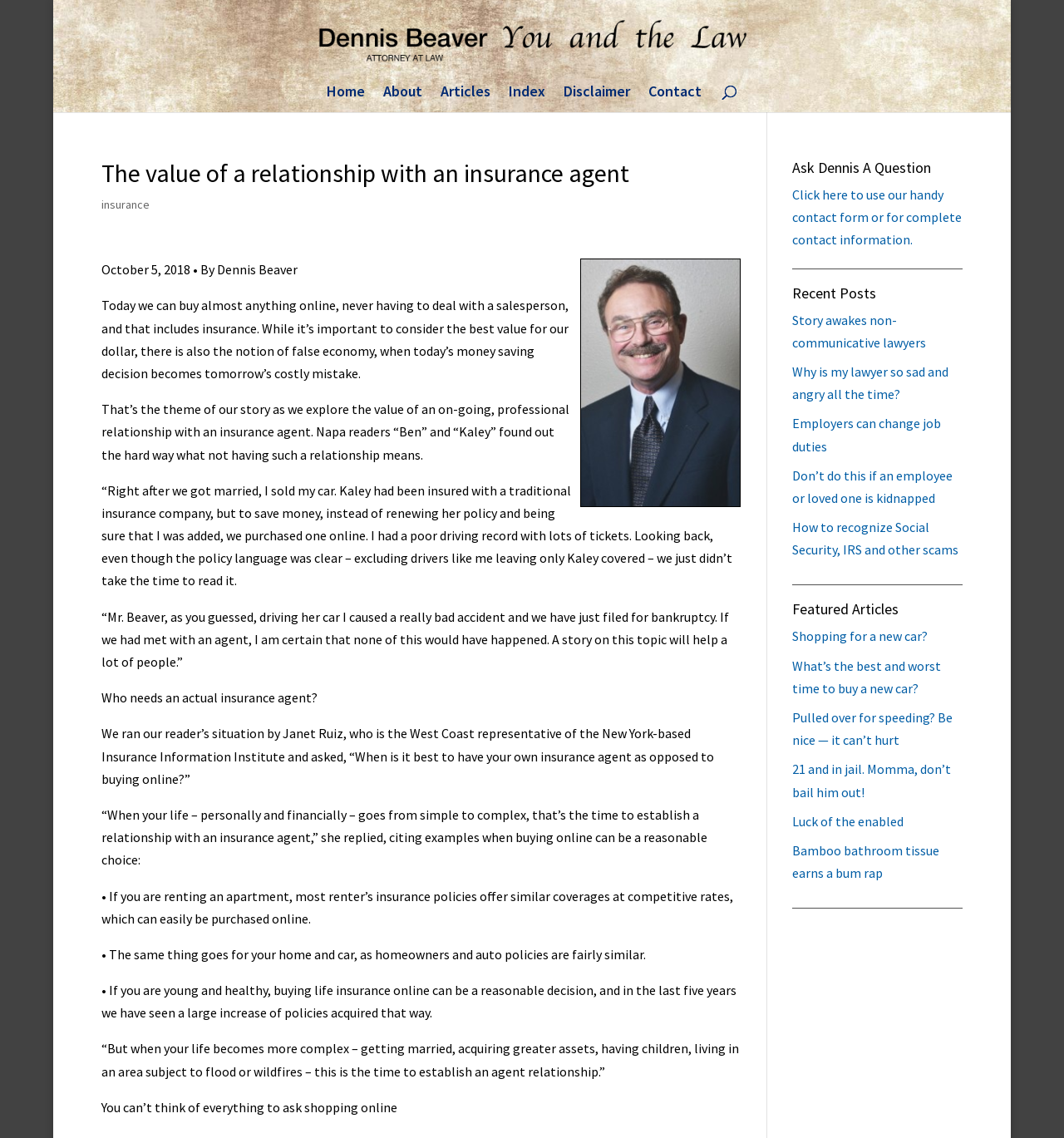Please predict the bounding box coordinates of the element's region where a click is necessary to complete the following instruction: "Read the 'Recent Posts'". The coordinates should be represented by four float numbers between 0 and 1, i.e., [left, top, right, bottom].

[0.744, 0.251, 0.905, 0.271]